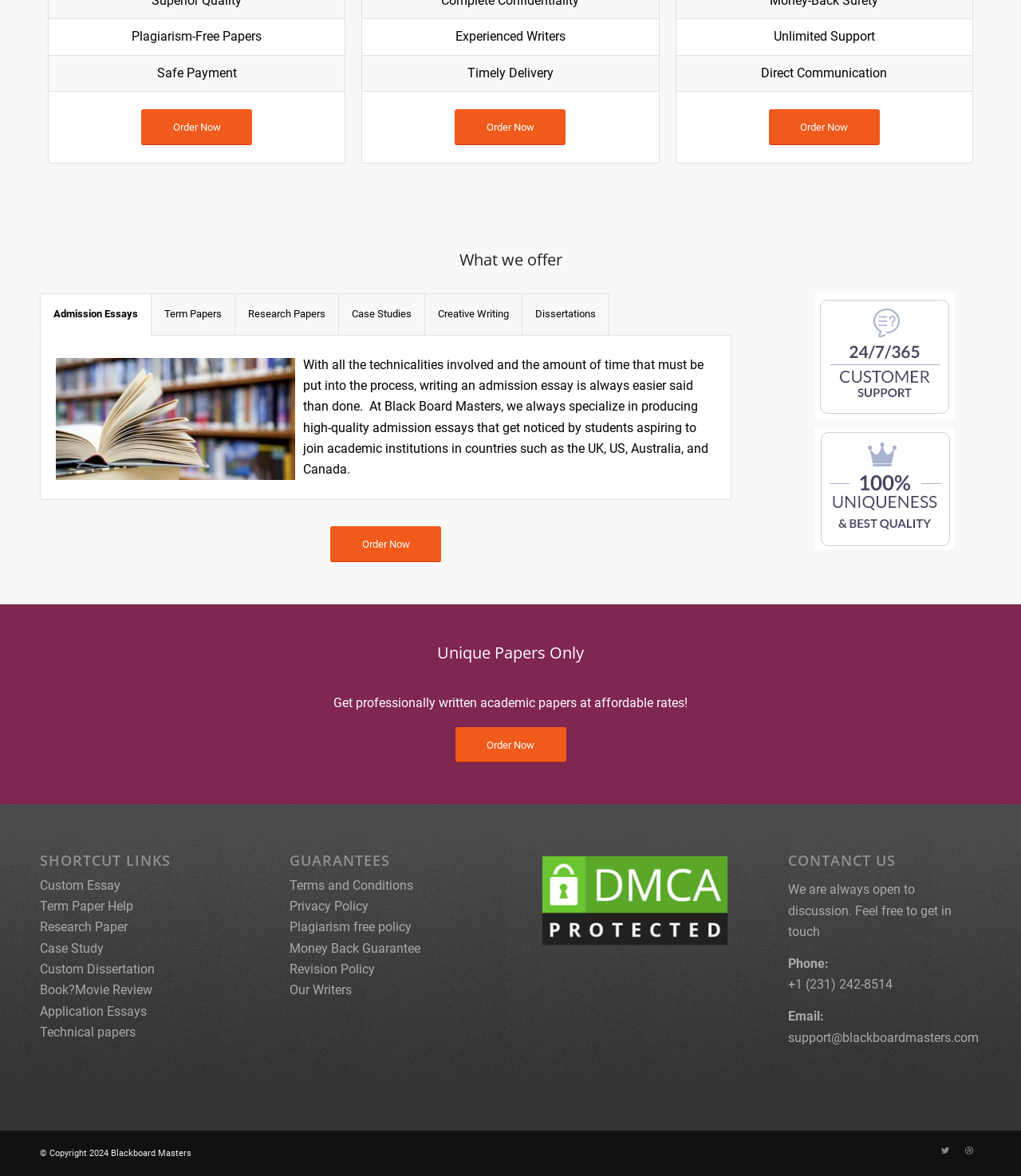How many types of papers can be ordered on this website?
Give a detailed response to the question by analyzing the screenshot.

By examining the tabs on the webpage, I can see that users can order 7 types of papers: Admission Essays, Term Papers, Research Papers, Case Studies, Creative Writing, Dissertations, and Custom Essays.